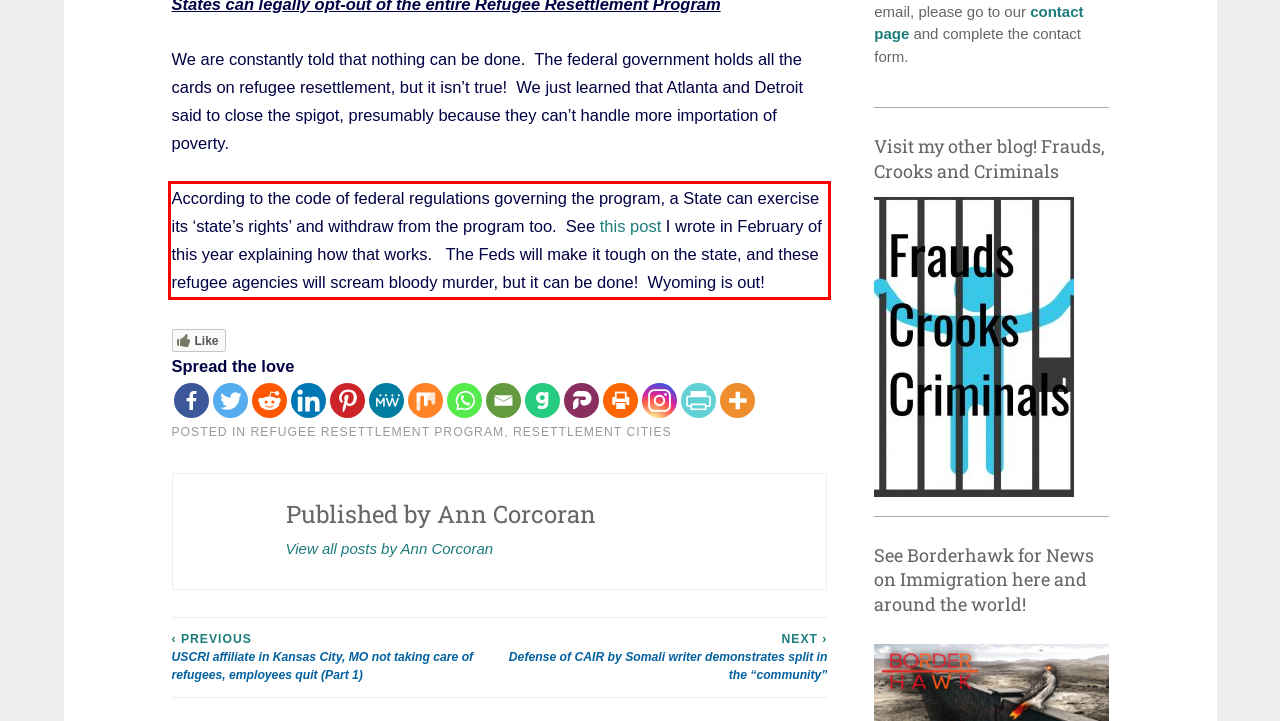Given the screenshot of a webpage, identify the red rectangle bounding box and recognize the text content inside it, generating the extracted text.

According to the code of federal regulations governing the program, a State can exercise its ‘state’s rights’ and withdraw from the program too. See this post I wrote in February of this year explaining how that works. The Feds will make it tough on the state, and these refugee agencies will scream bloody murder, but it can be done! Wyoming is out!